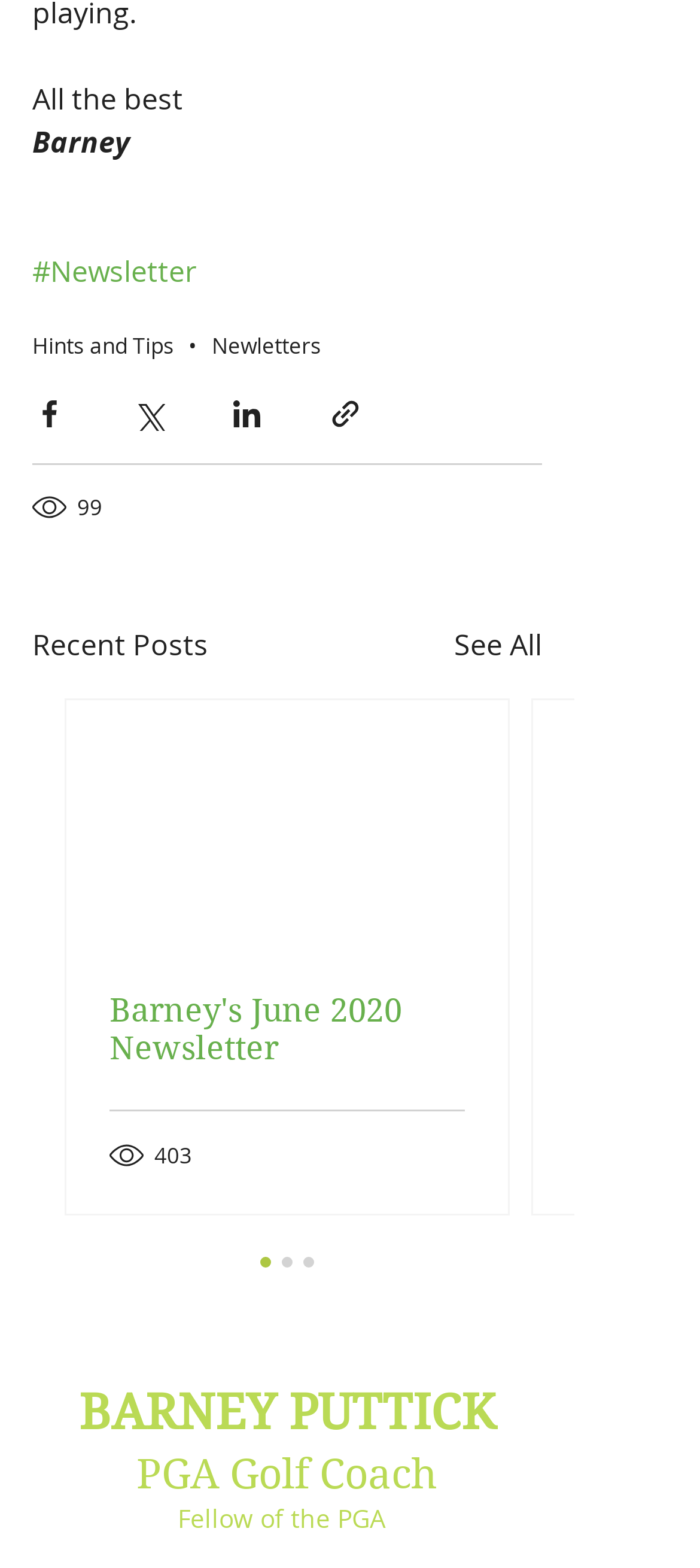Please analyze the image and give a detailed answer to the question:
What is the title of the newsletter?

The link element with ID 988 mentions 'Barney's June 2020 Newsletter', which is likely the title of the newsletter, given its context within the article element with ID 527.